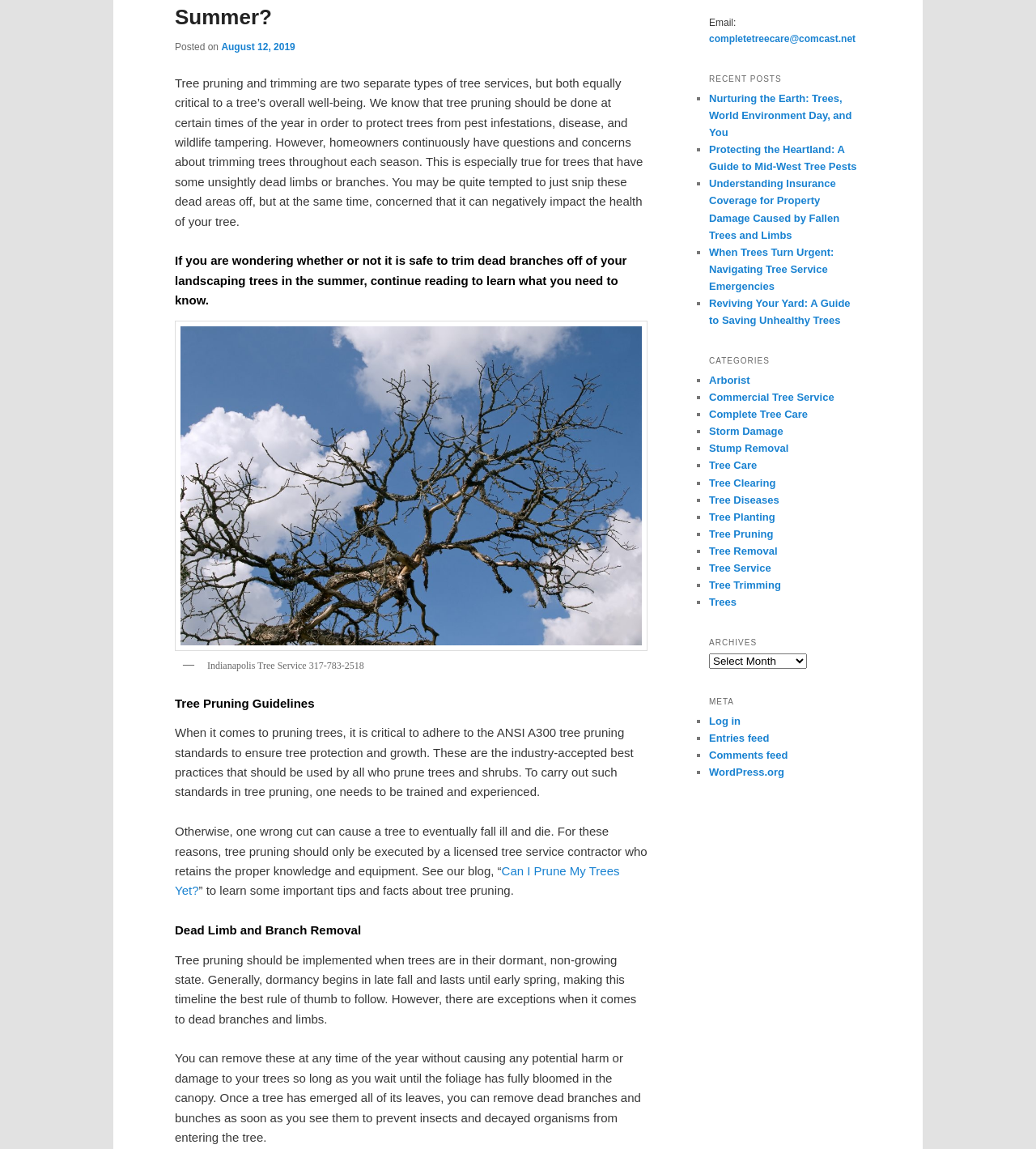Given the element description Complete Tree Care, specify the bounding box coordinates of the corresponding UI element in the format (top-left x, top-left y, bottom-right x, bottom-right y). All values must be between 0 and 1.

[0.684, 0.355, 0.78, 0.366]